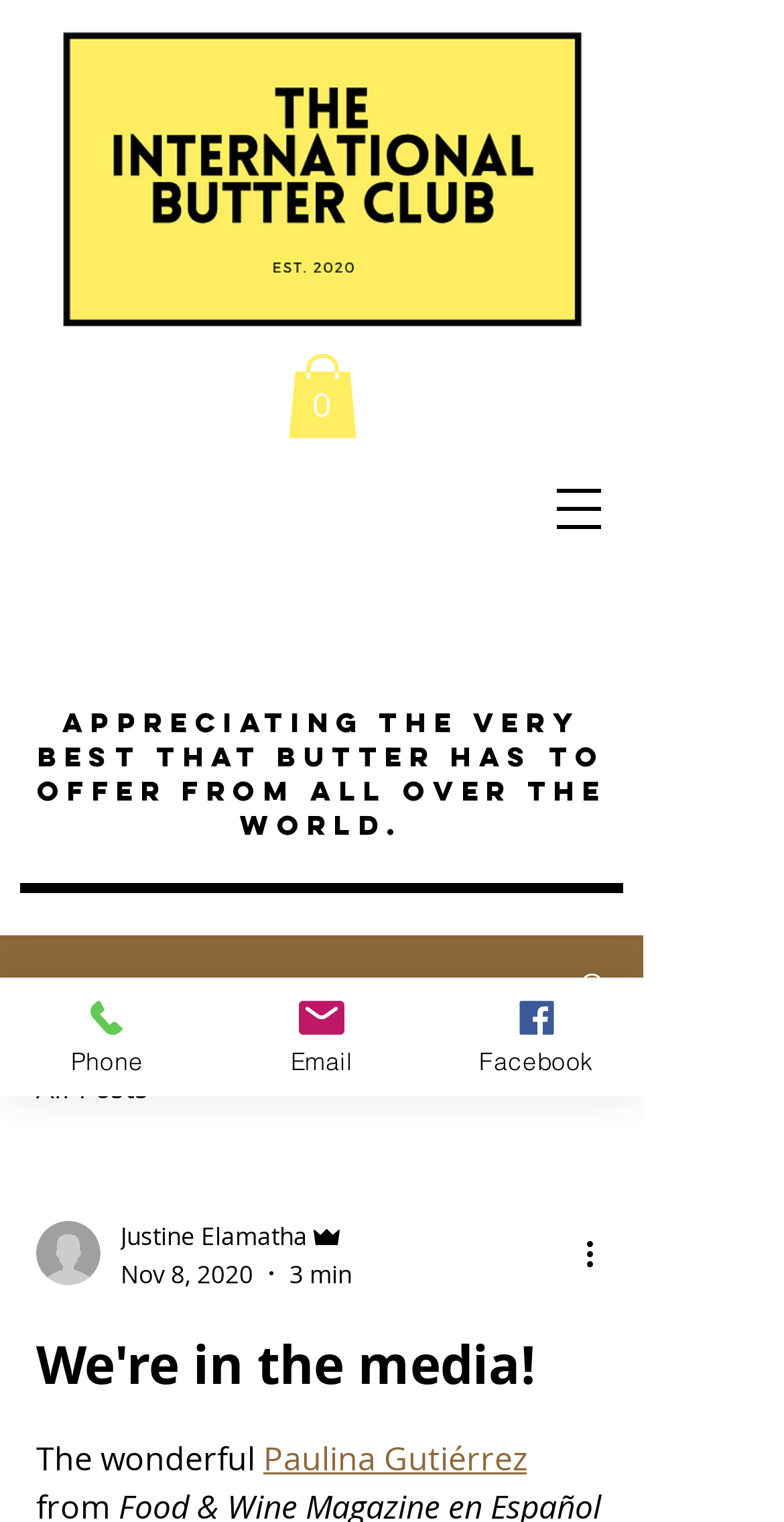Give the bounding box coordinates for the element described by: "aria-label="More actions"".

[0.738, 0.807, 0.8, 0.839]